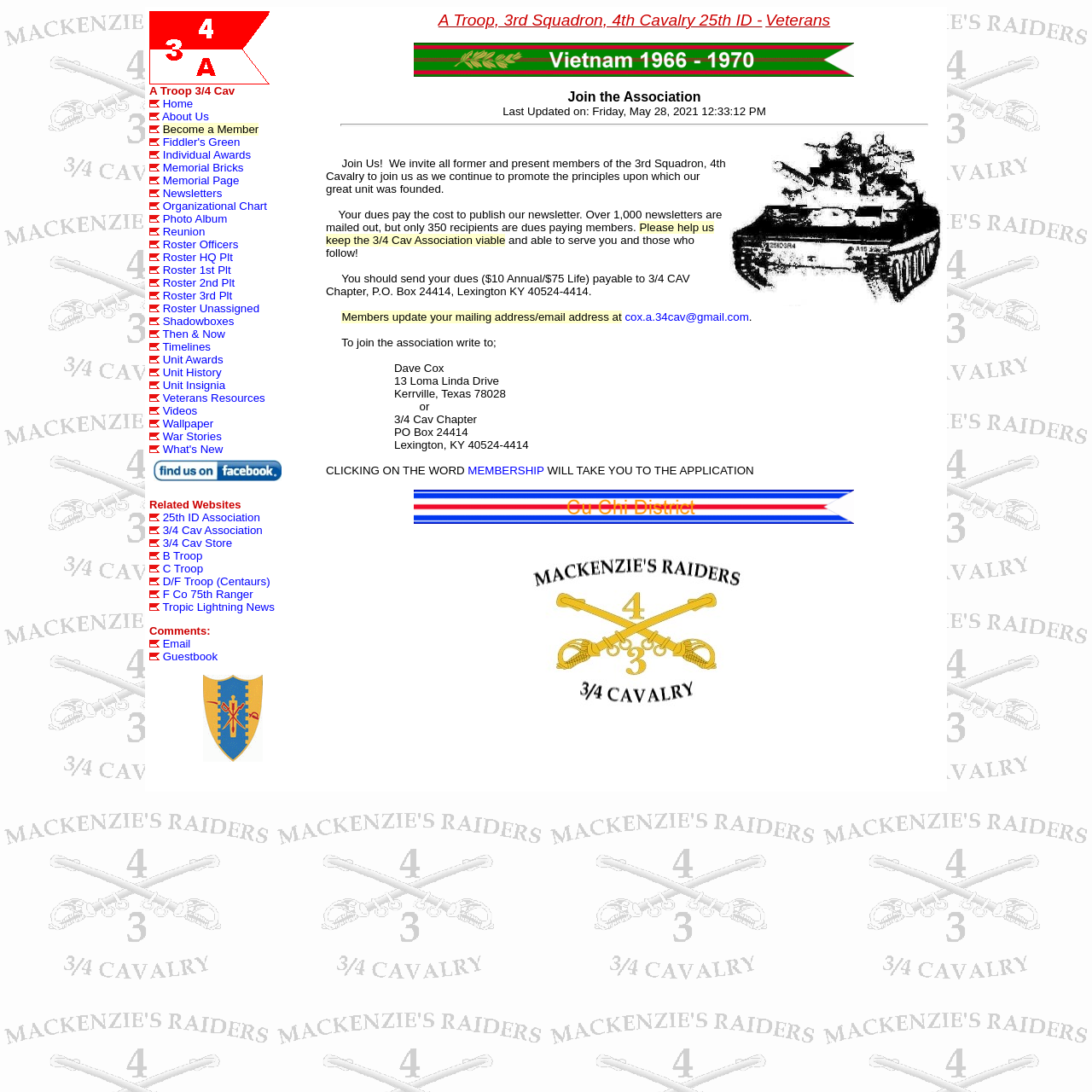Please identify the coordinates of the bounding box for the clickable region that will accomplish this instruction: "Join the Association".

[0.52, 0.082, 0.642, 0.095]